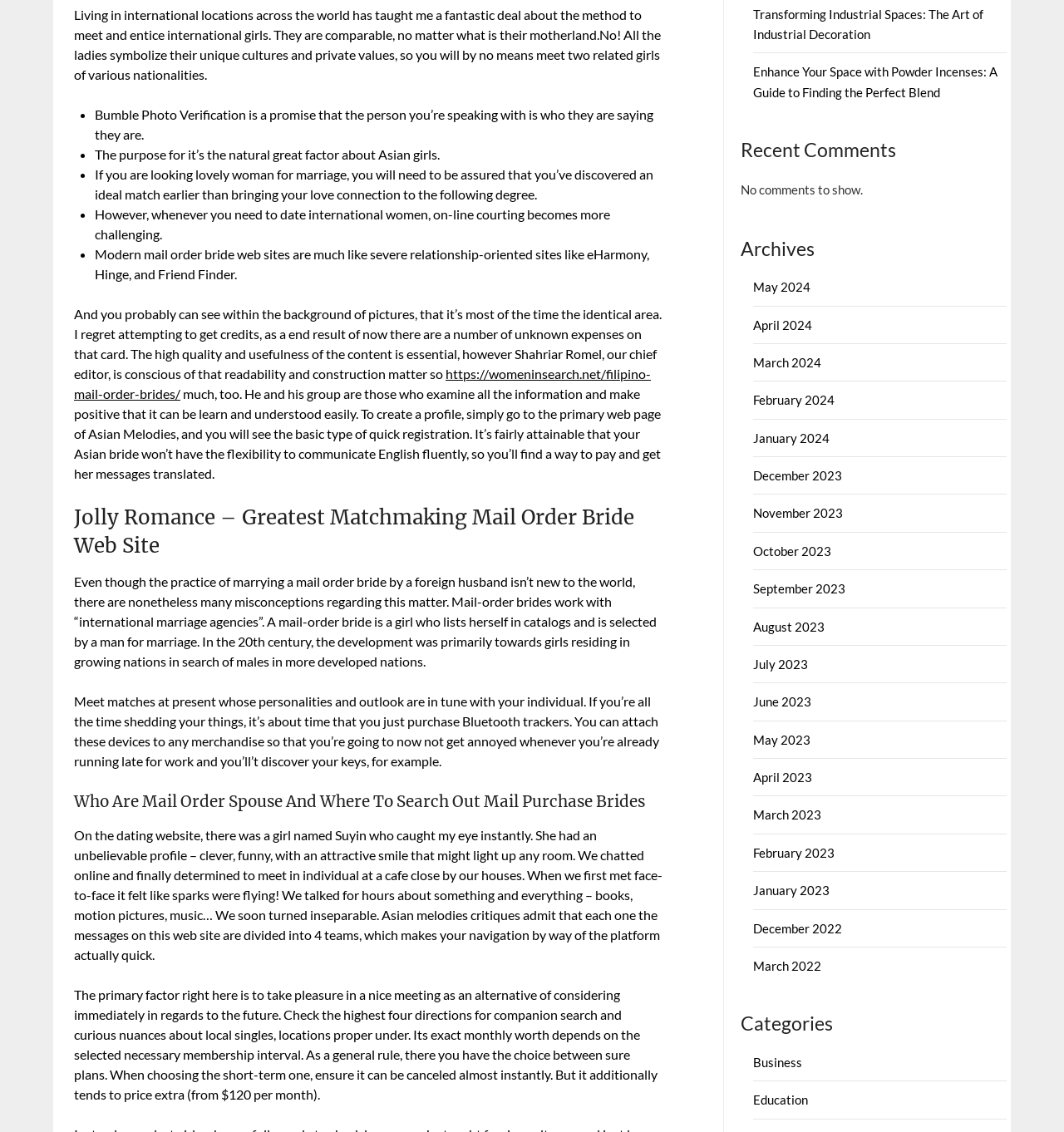Determine the bounding box coordinates of the UI element that matches the following description: "November 2023". The coordinates should be four float numbers between 0 and 1 in the format [left, top, right, bottom].

[0.708, 0.447, 0.792, 0.46]